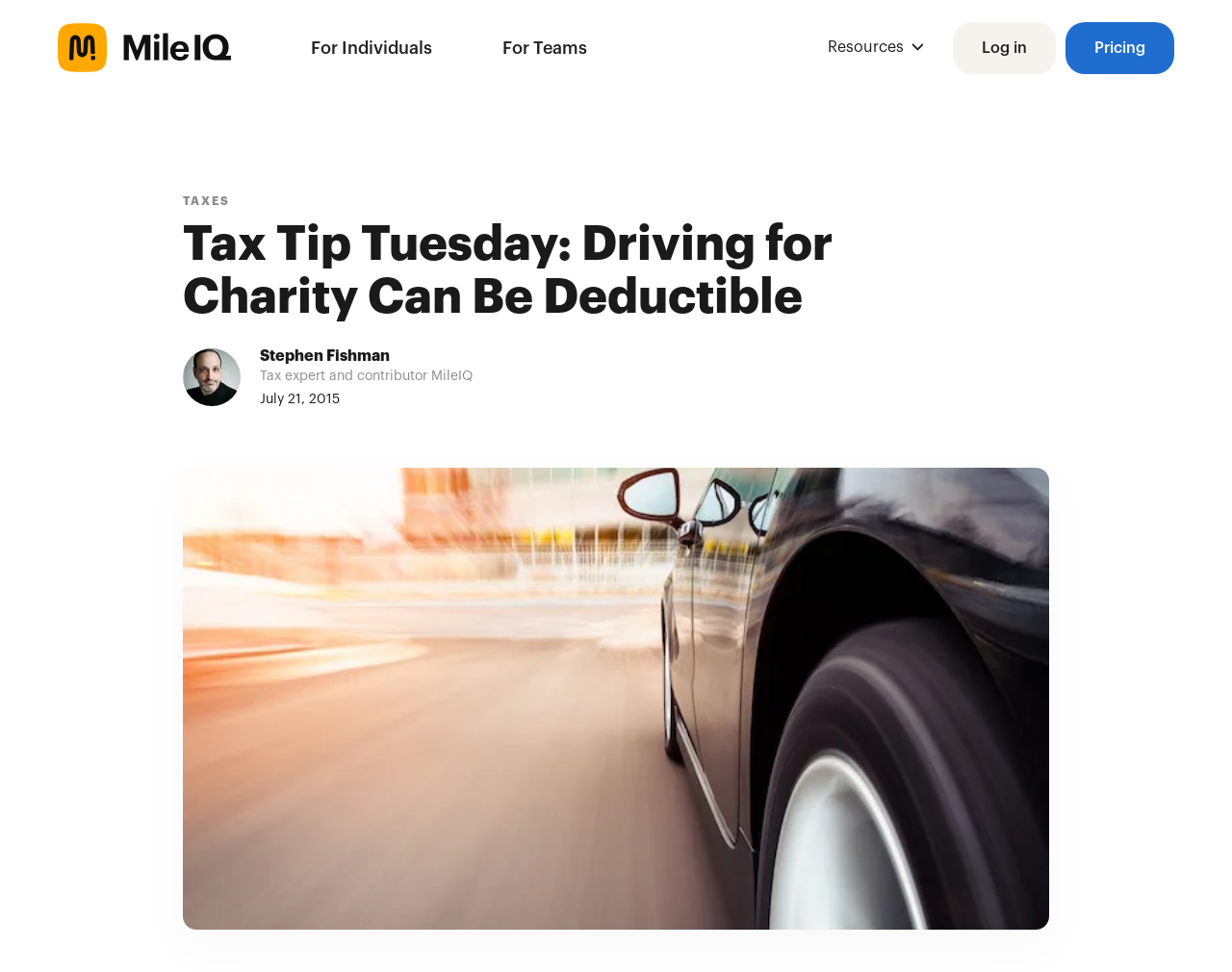Locate the UI element described as follows: "Log in". Return the bounding box coordinates as four float numbers between 0 and 1 in the order [left, top, right, bottom].

[0.773, 0.023, 0.857, 0.076]